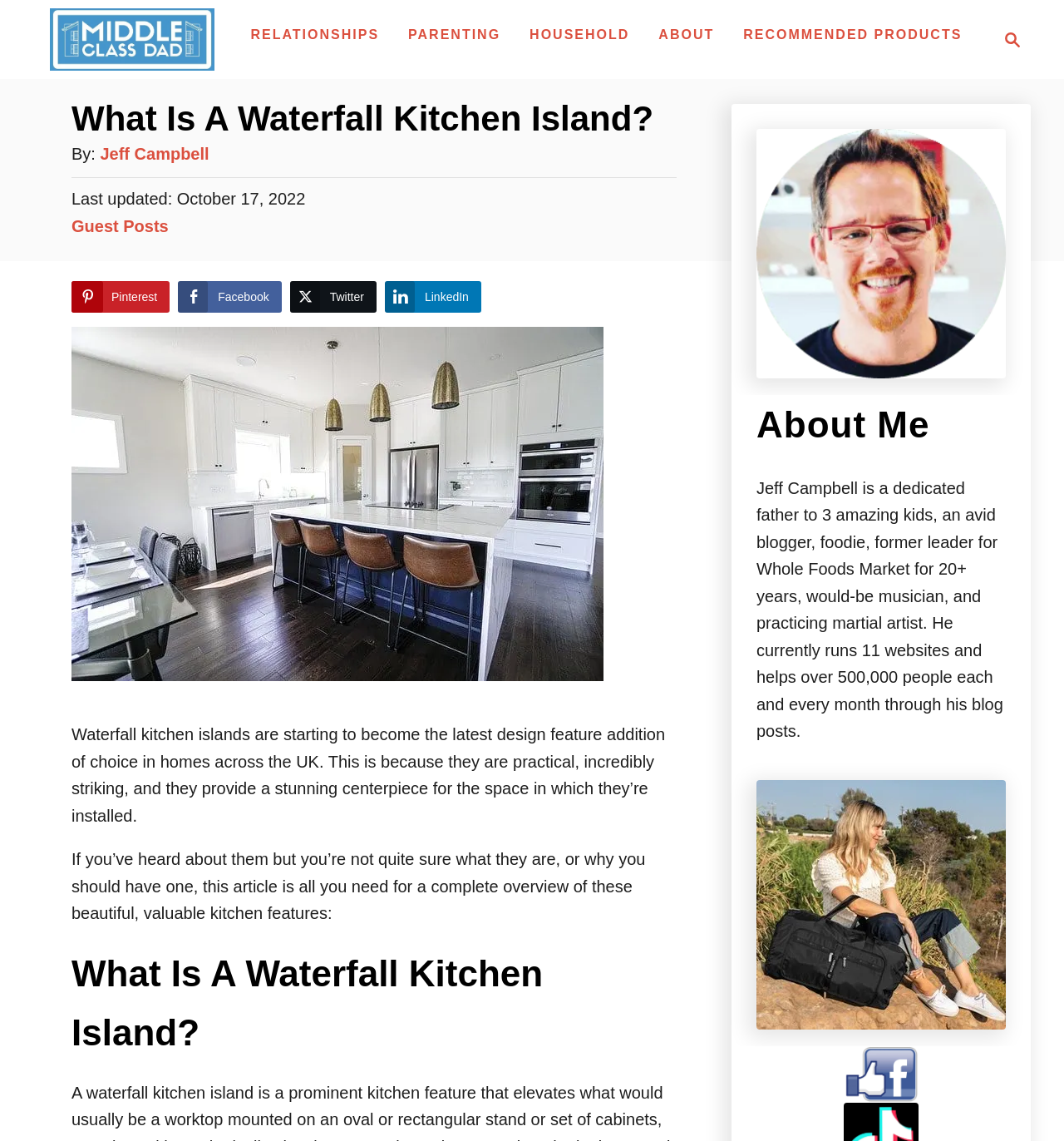Bounding box coordinates should be provided in the format (top-left x, top-left y, bottom-right x, bottom-right y) with all values between 0 and 1. Identify the bounding box for this UI element: parent_node: Email * aria-describedby="email-notes" name="email"

None